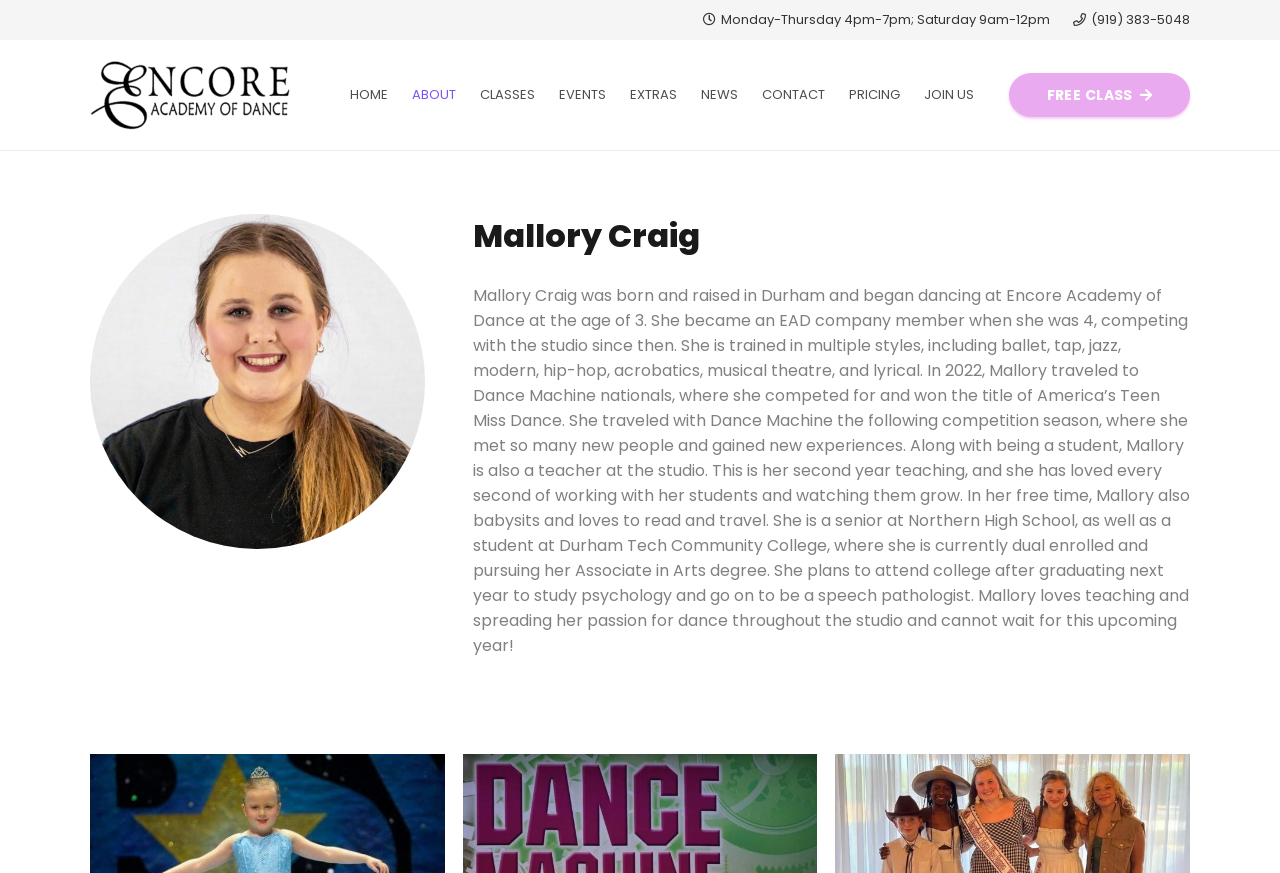What is the name of the person in the headshot?
Using the visual information, reply with a single word or short phrase.

Mallory Craig